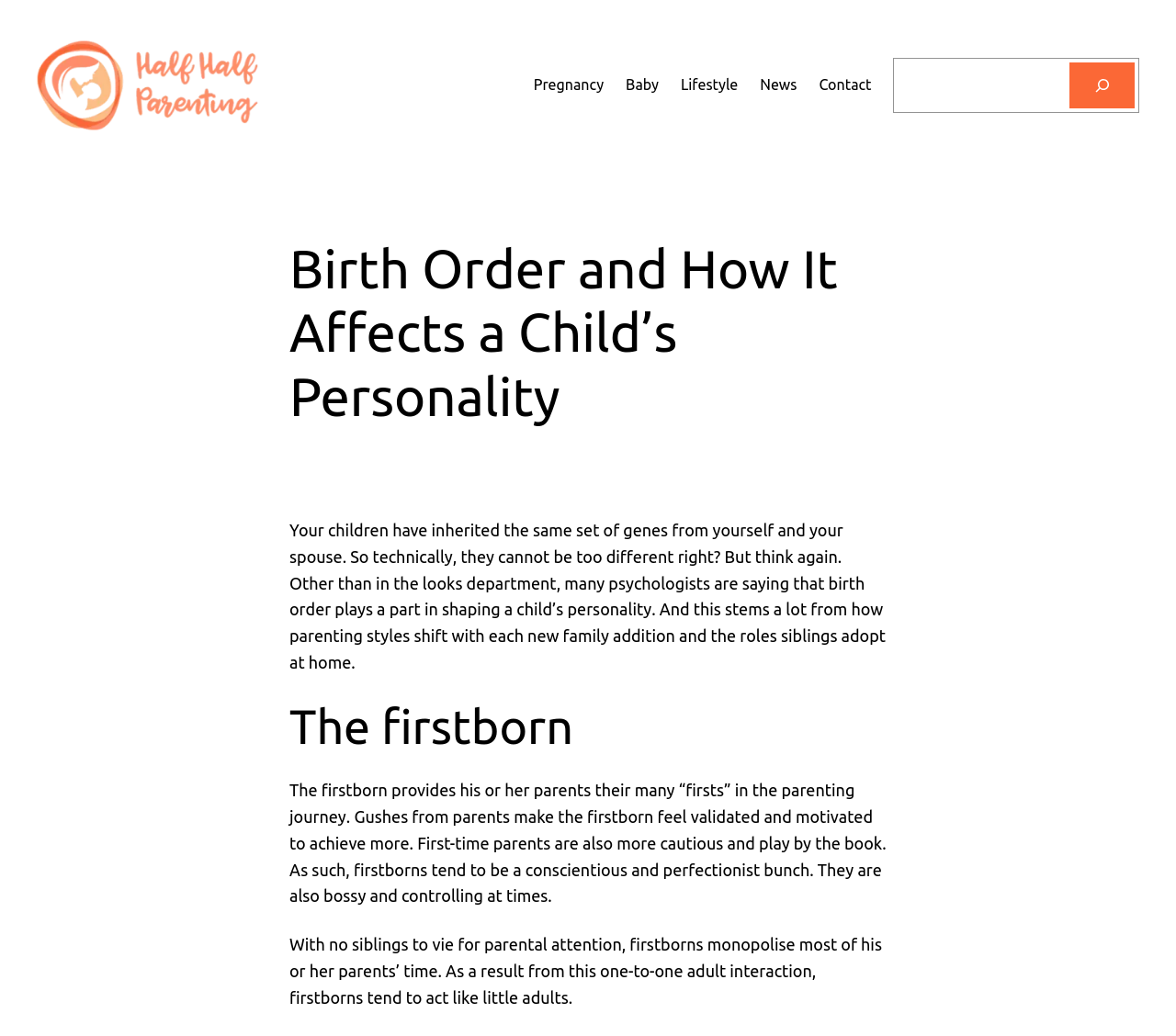Identify the bounding box coordinates of the element to click to follow this instruction: 'search for something'. Ensure the coordinates are four float values between 0 and 1, provided as [left, top, right, bottom].

[0.764, 0.061, 0.902, 0.104]